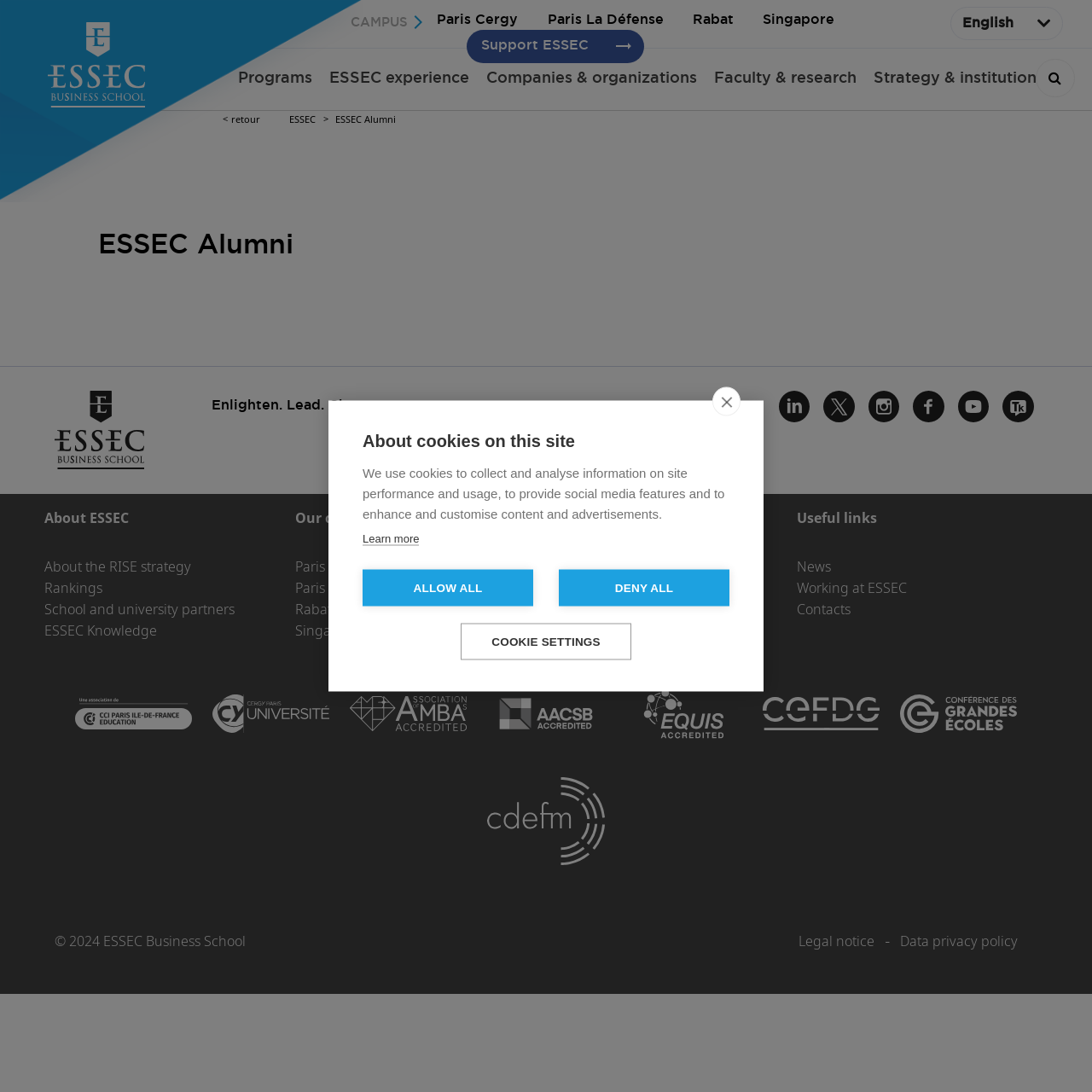Identify the bounding box coordinates of the specific part of the webpage to click to complete this instruction: "Click the 'ESSEC' link at the top left".

[0.0, 0.02, 0.334, 0.099]